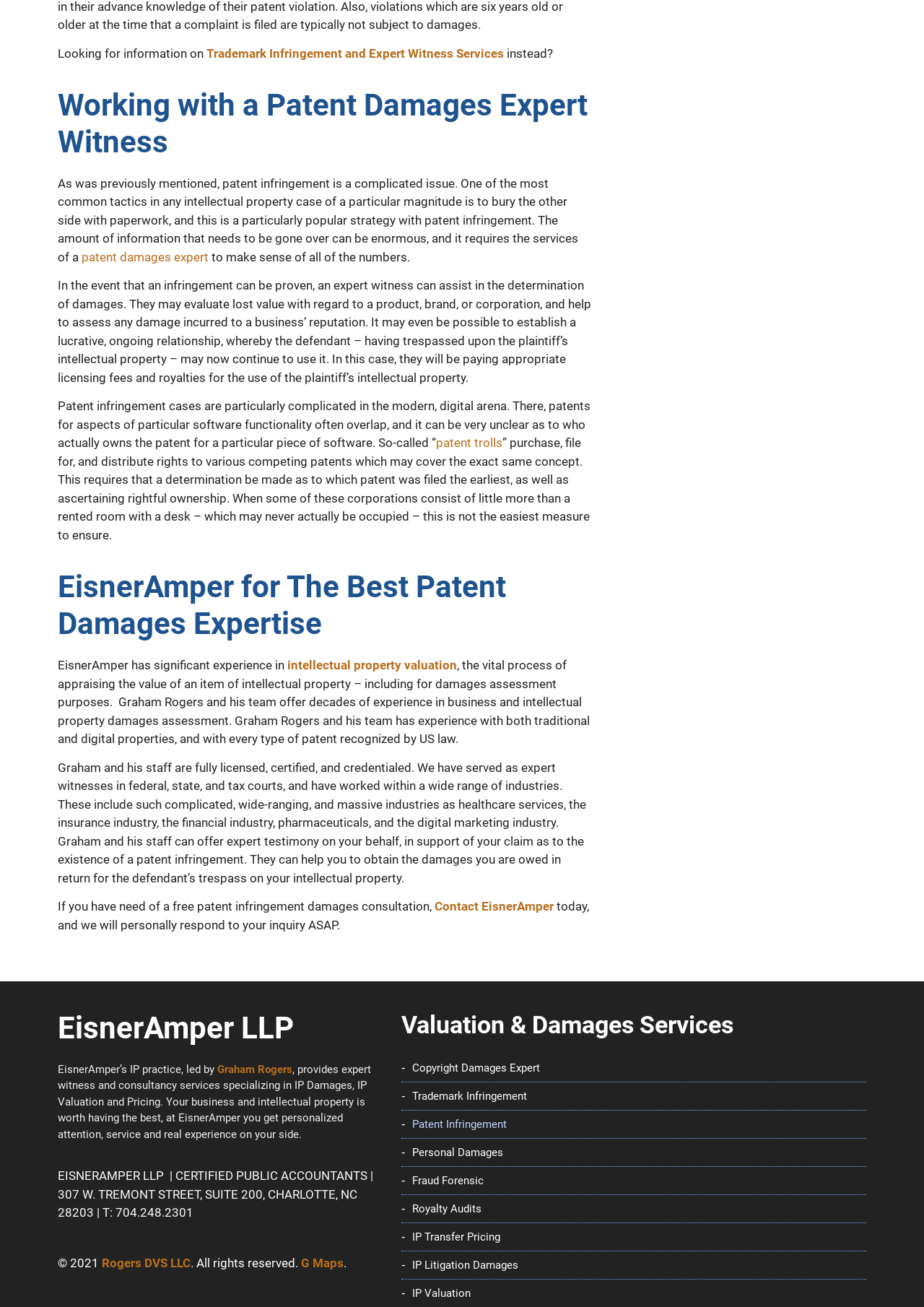Find the bounding box coordinates of the element you need to click on to perform this action: 'Click on 'Trademark Infringement and Expert Witness Services''. The coordinates should be represented by four float values between 0 and 1, in the format [left, top, right, bottom].

[0.223, 0.035, 0.545, 0.046]